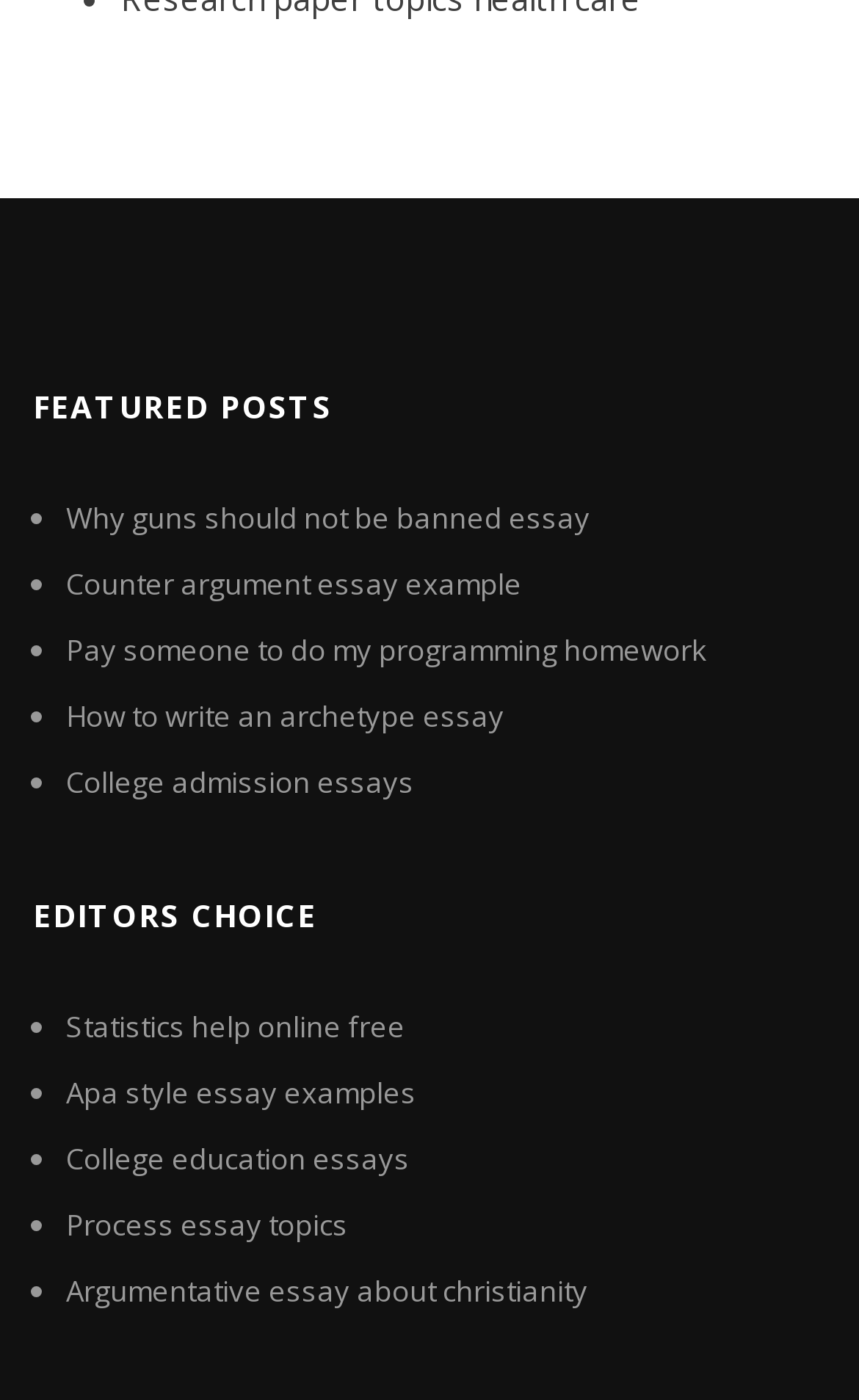What is the topic of the first featured post?
Please provide a single word or phrase as the answer based on the screenshot.

Guns